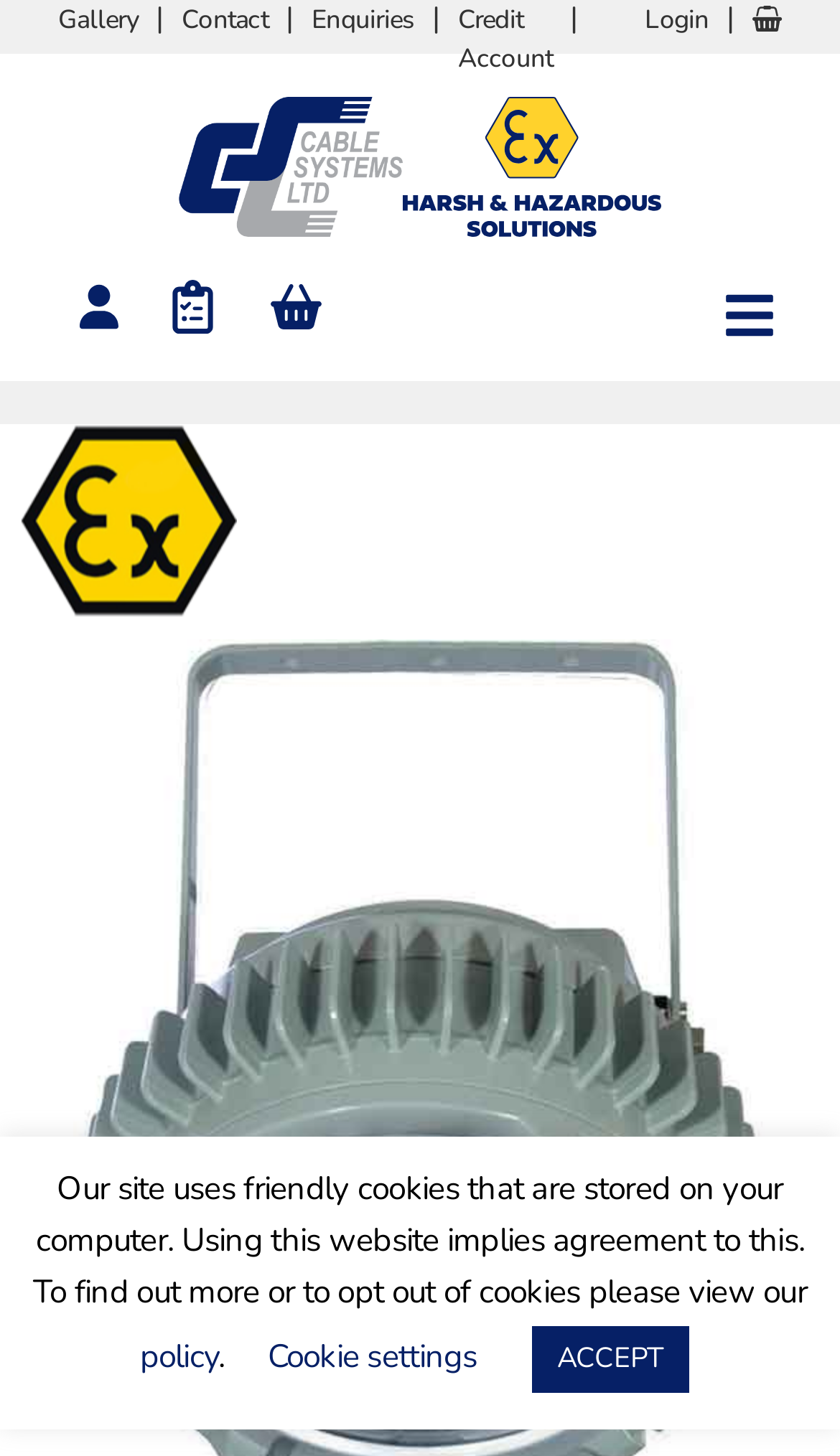Specify the bounding box coordinates of the element's region that should be clicked to achieve the following instruction: "Click the menu button". The bounding box coordinates consist of four float numbers between 0 and 1, in the format [left, top, right, bottom].

None